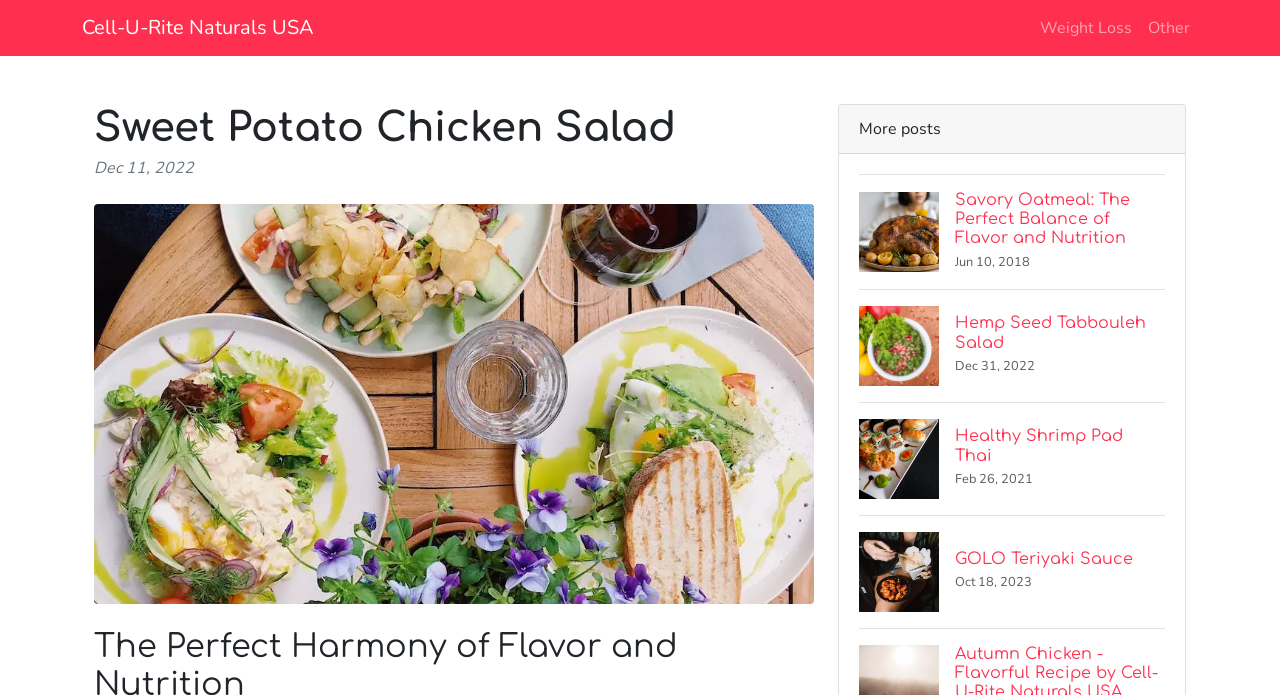Give a one-word or one-phrase response to the question: 
What is the date of the Sweet Potato Chicken Salad recipe?

Dec 11, 2022